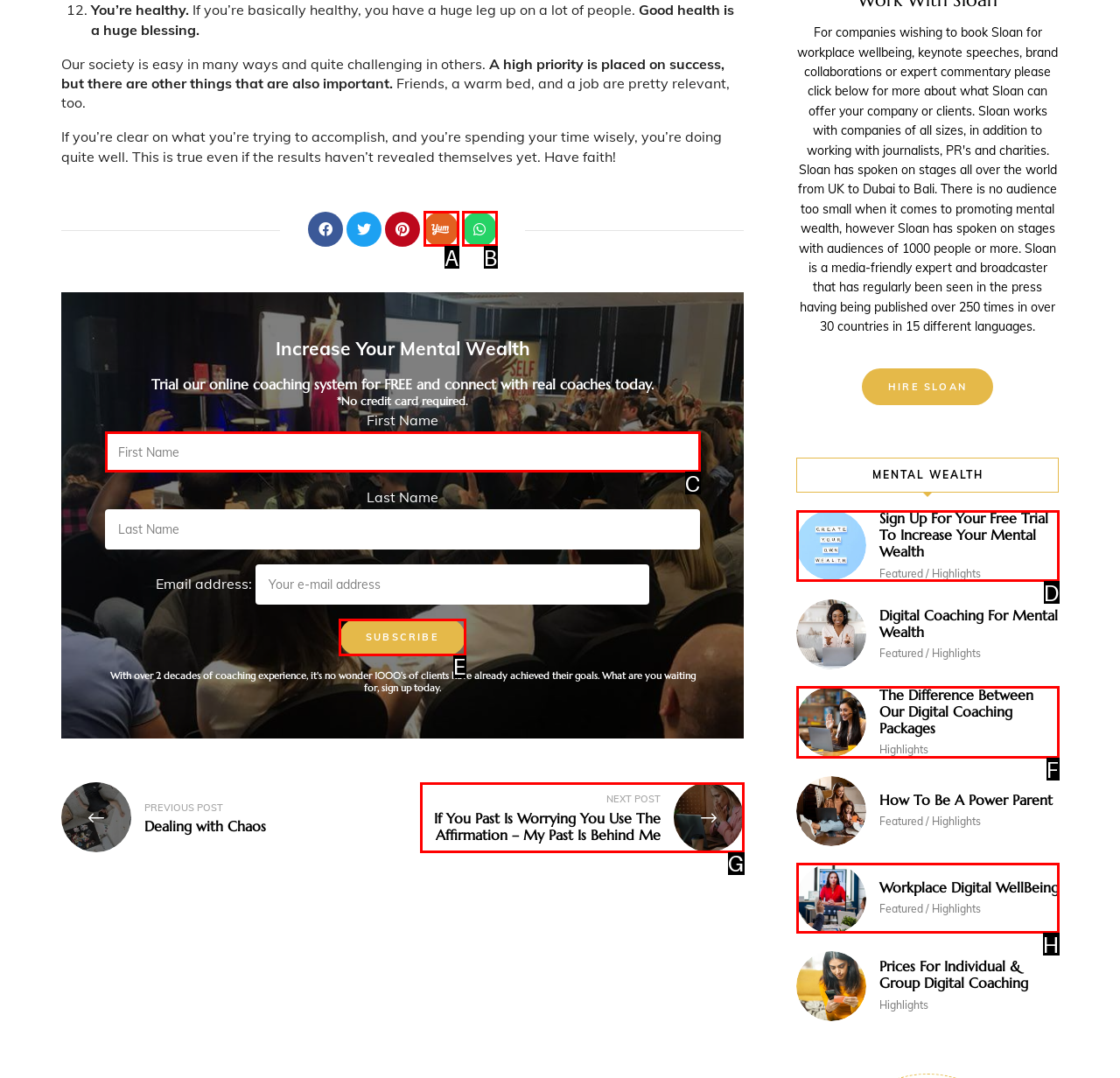Please indicate which HTML element to click in order to fulfill the following task: Subscribe Respond with the letter of the chosen option.

E